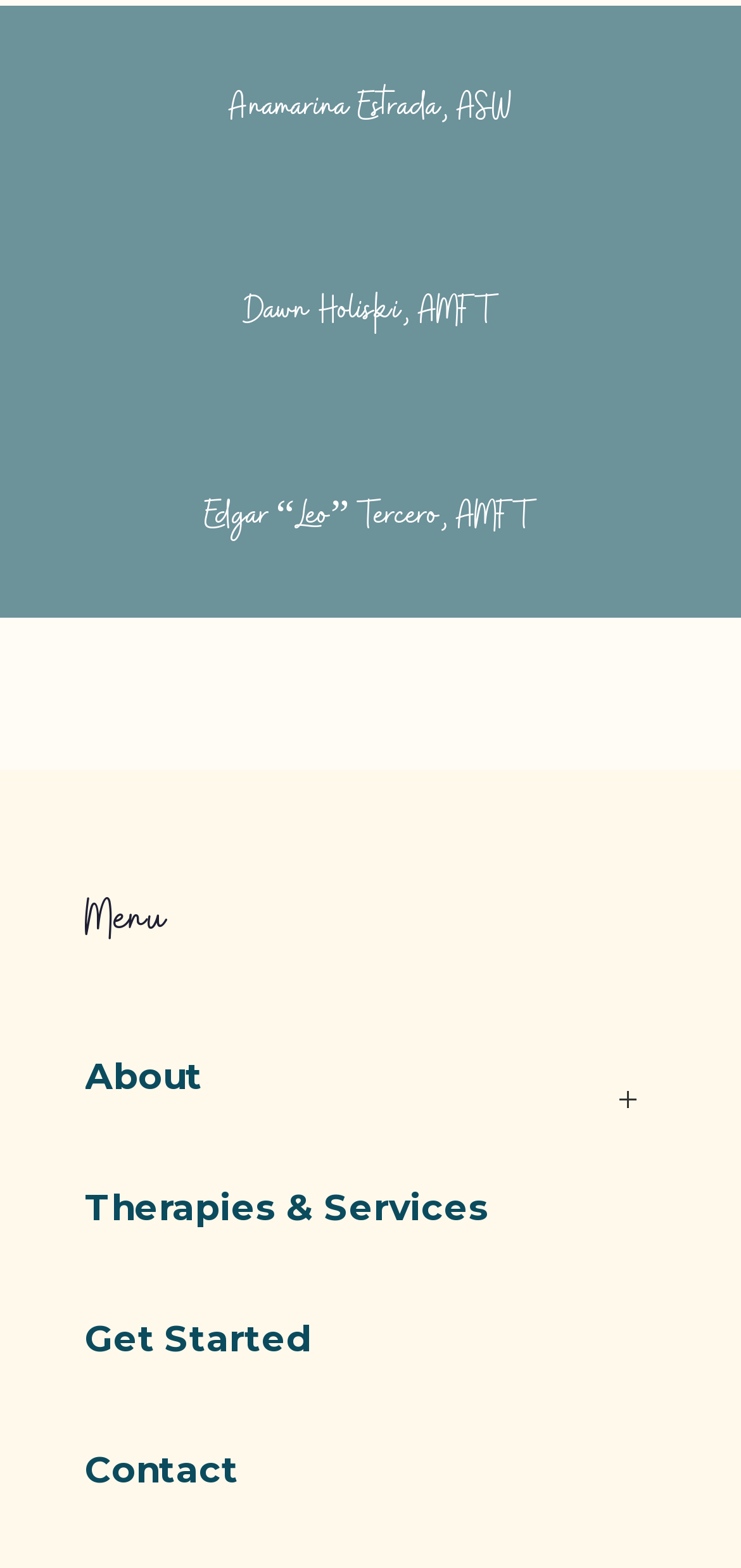By analyzing the image, answer the following question with a detailed response: What is the profession of Anamarina Estrada?

By looking at the webpage, I can see that Anamarina Estrada is listed as a link with a heading that says 'Anamarina Estrada, ASW'. This suggests that ASW is her profession or title.